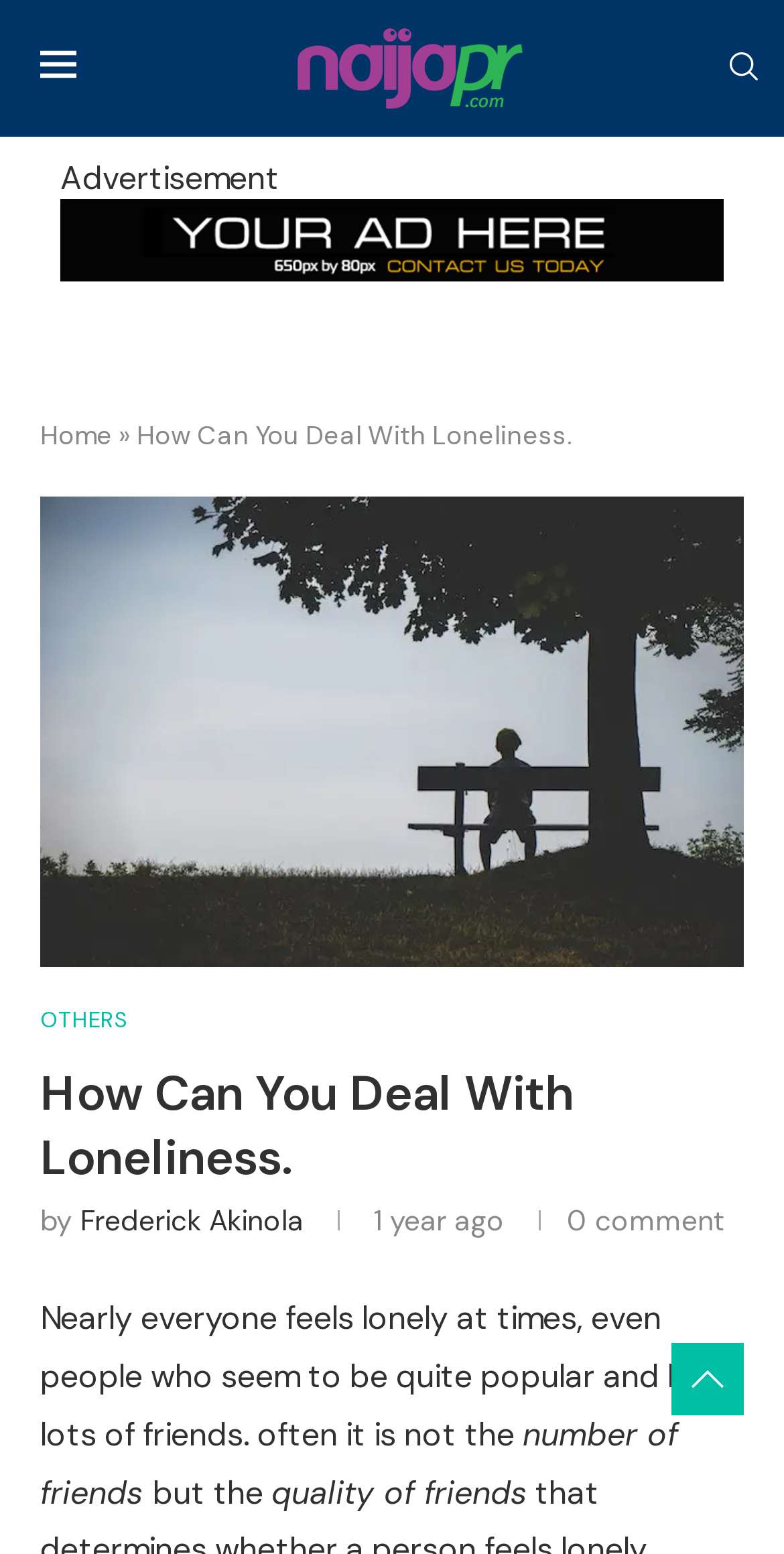What is the quality of friendship being referred to in the article?
Provide a fully detailed and comprehensive answer to the question.

The quality of friendship being referred to in the article can be determined by looking at the text 'but the quality of friends' which is located in the middle of the article.